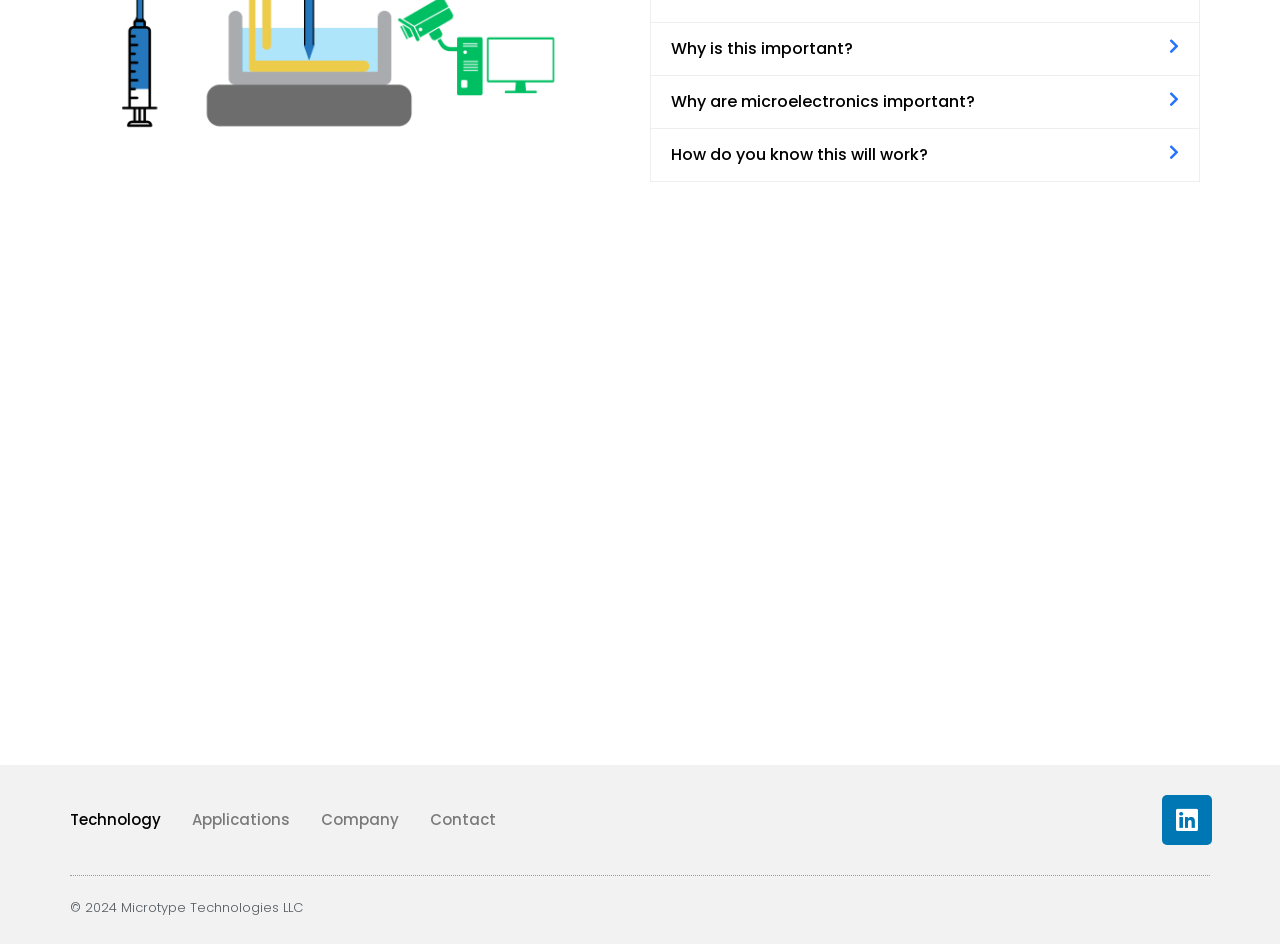Locate the bounding box coordinates of the element that should be clicked to fulfill the instruction: "View 'Company' page".

[0.251, 0.844, 0.312, 0.893]